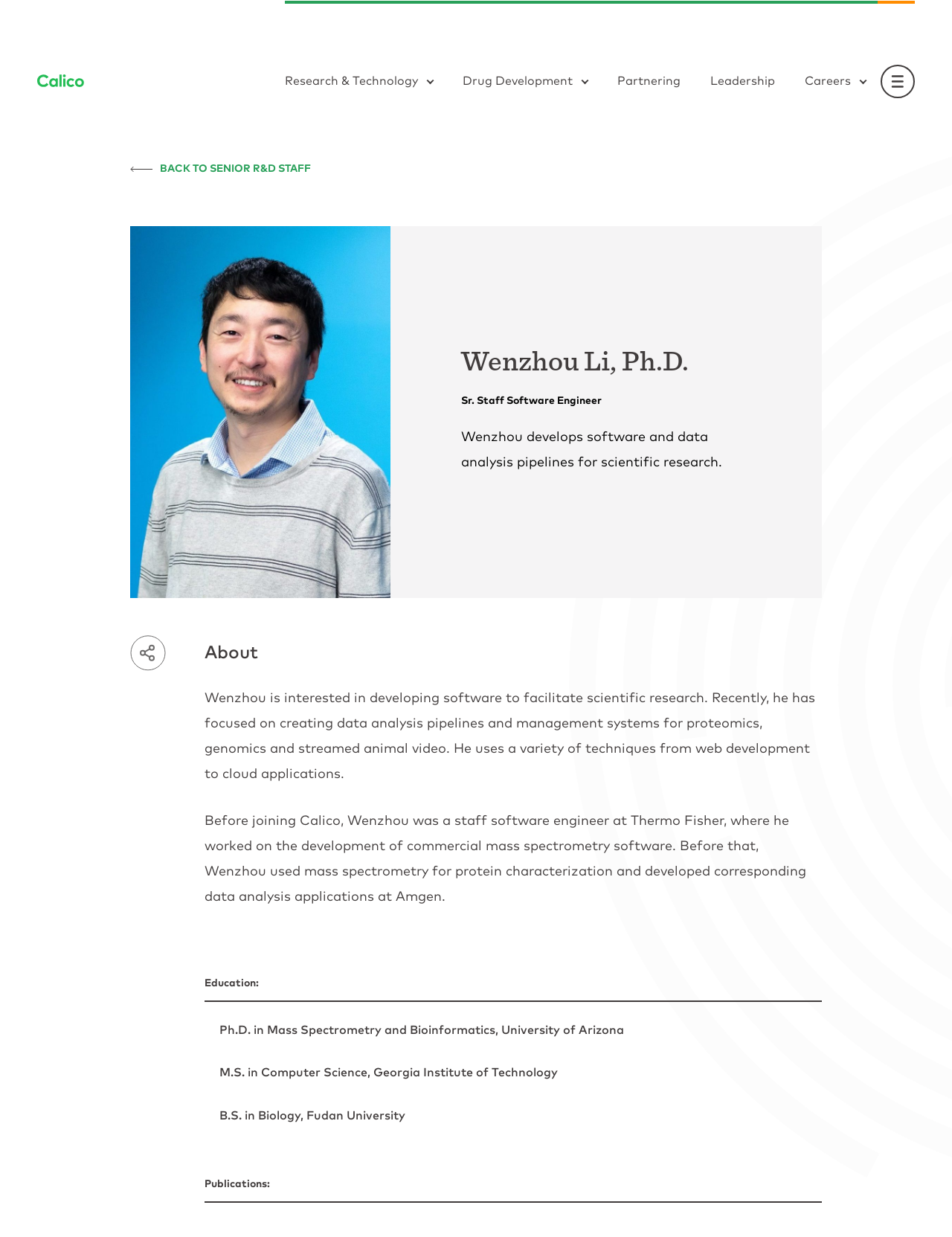What company did Wenzhou Li work for before joining Calico?
Answer briefly with a single word or phrase based on the image.

Thermo Fisher